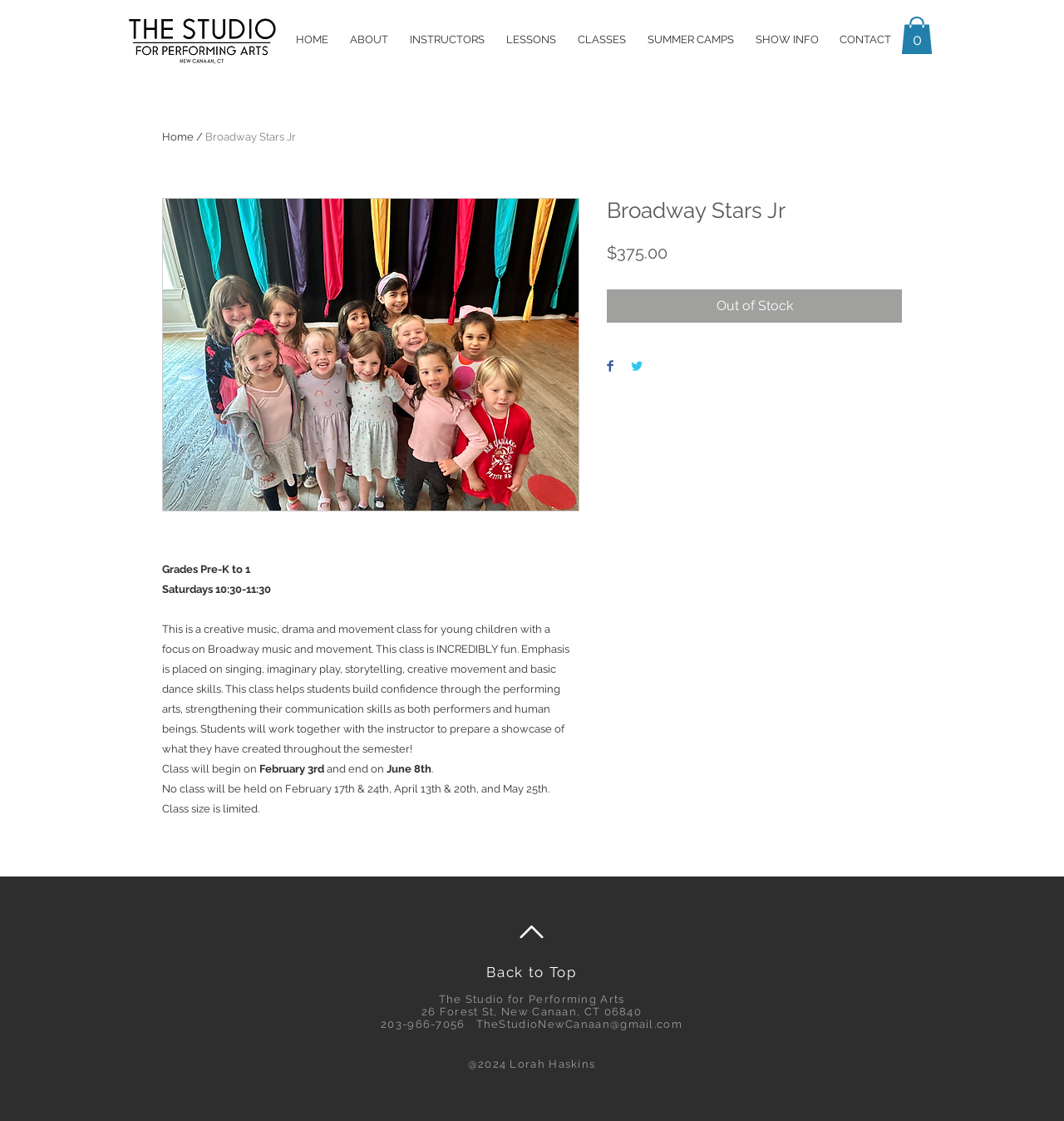What is the focus of the Broadway Stars Jr class? Examine the screenshot and reply using just one word or a brief phrase.

Broadway music and movement